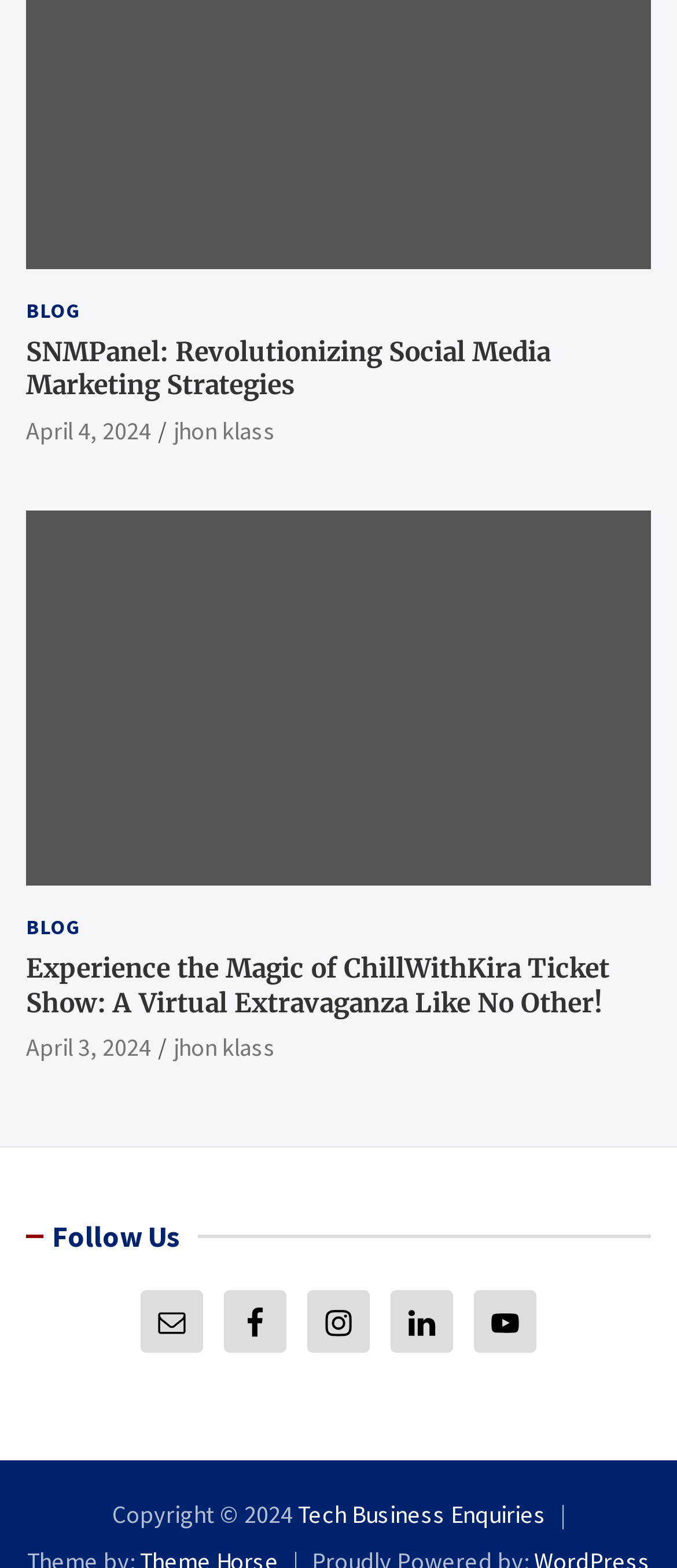Provide a one-word or short-phrase response to the question:
What is the main topic of this webpage?

Social Media Marketing